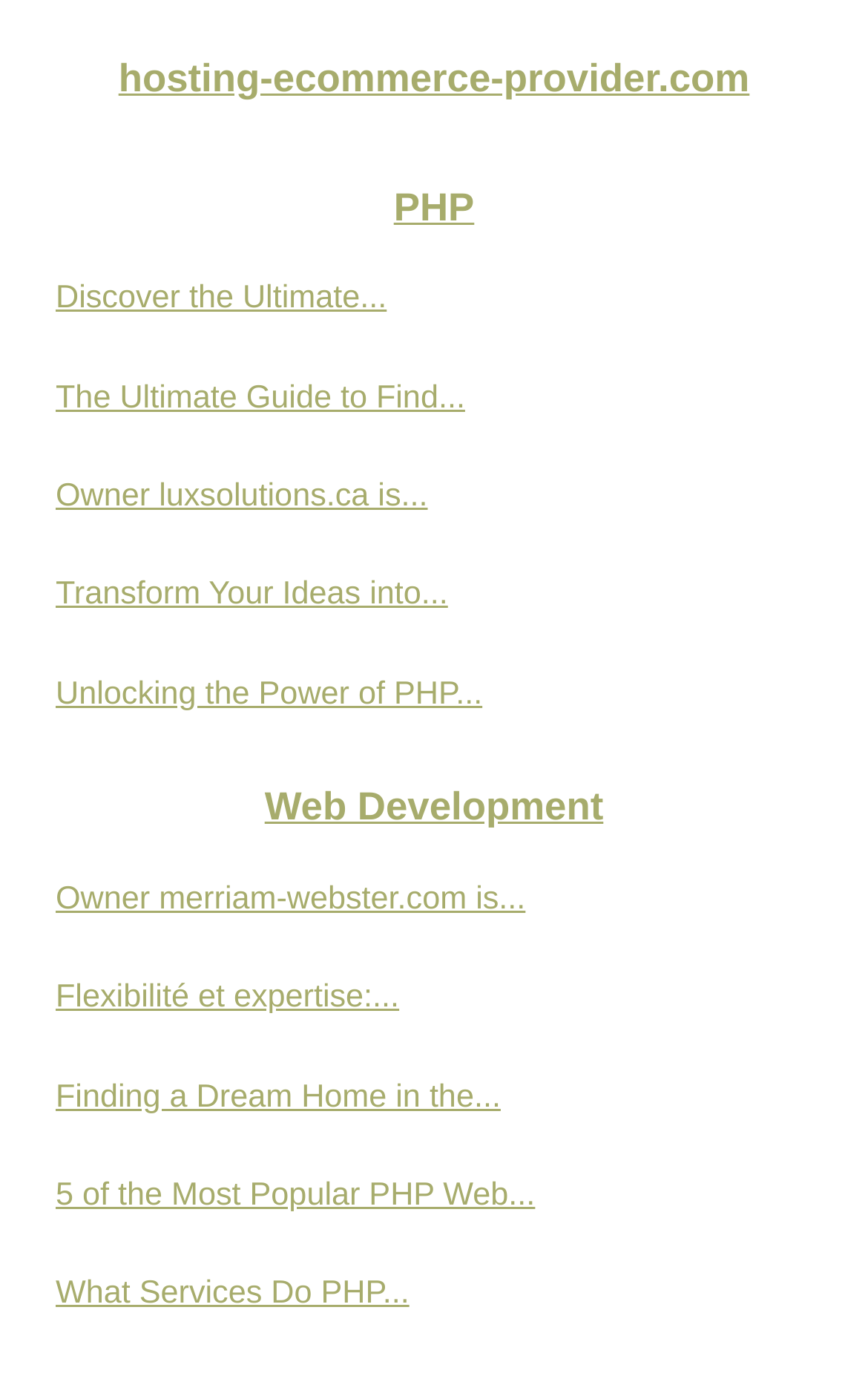Locate the bounding box for the described UI element: "Web Development". Ensure the coordinates are four float numbers between 0 and 1, formatted as [left, top, right, bottom].

[0.026, 0.555, 0.974, 0.615]